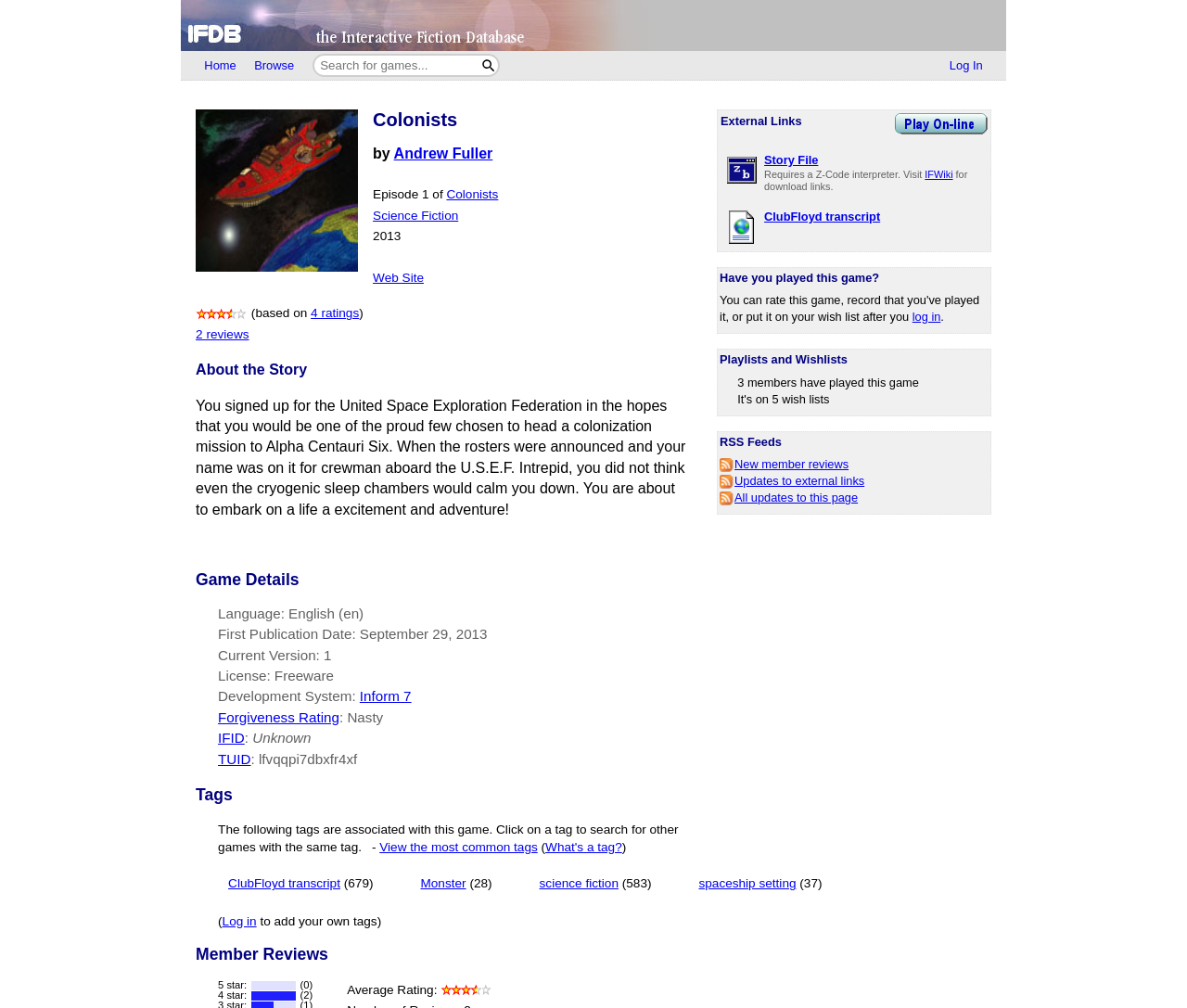Show the bounding box coordinates for the element that needs to be clicked to execute the following instruction: "download iphone apps to mac". Provide the coordinates in the form of four float numbers between 0 and 1, i.e., [left, top, right, bottom].

None